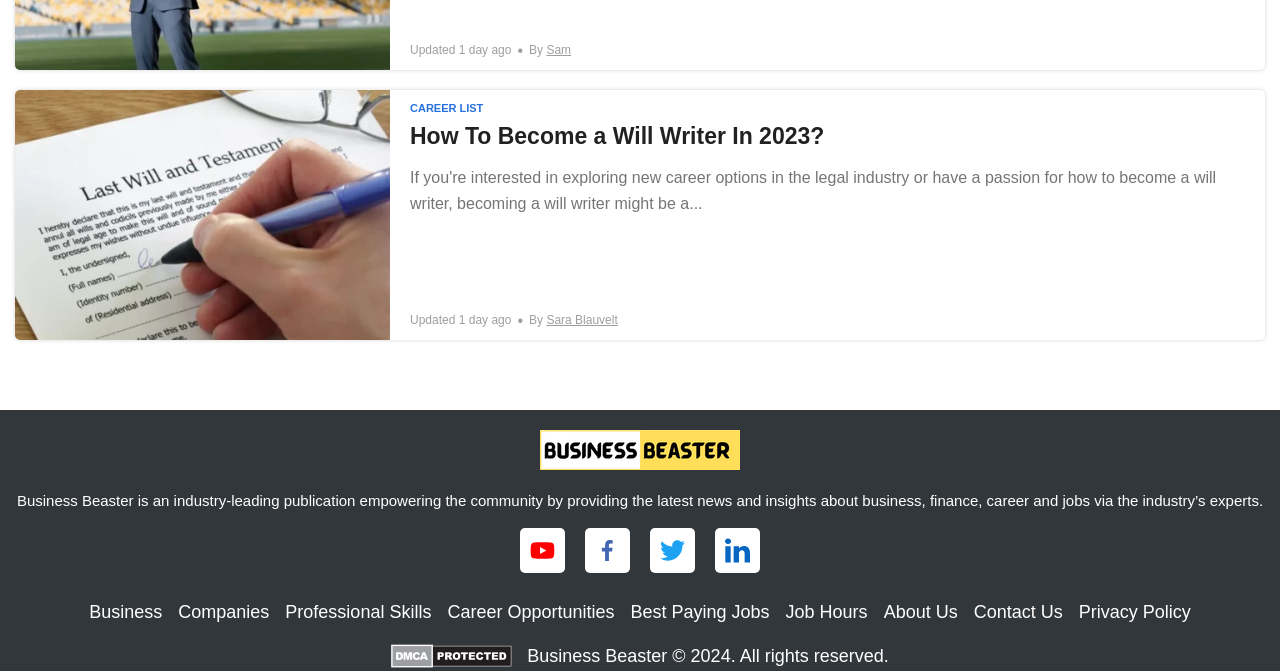What is the name of the publication?
Refer to the image and respond with a one-word or short-phrase answer.

Business Beaster